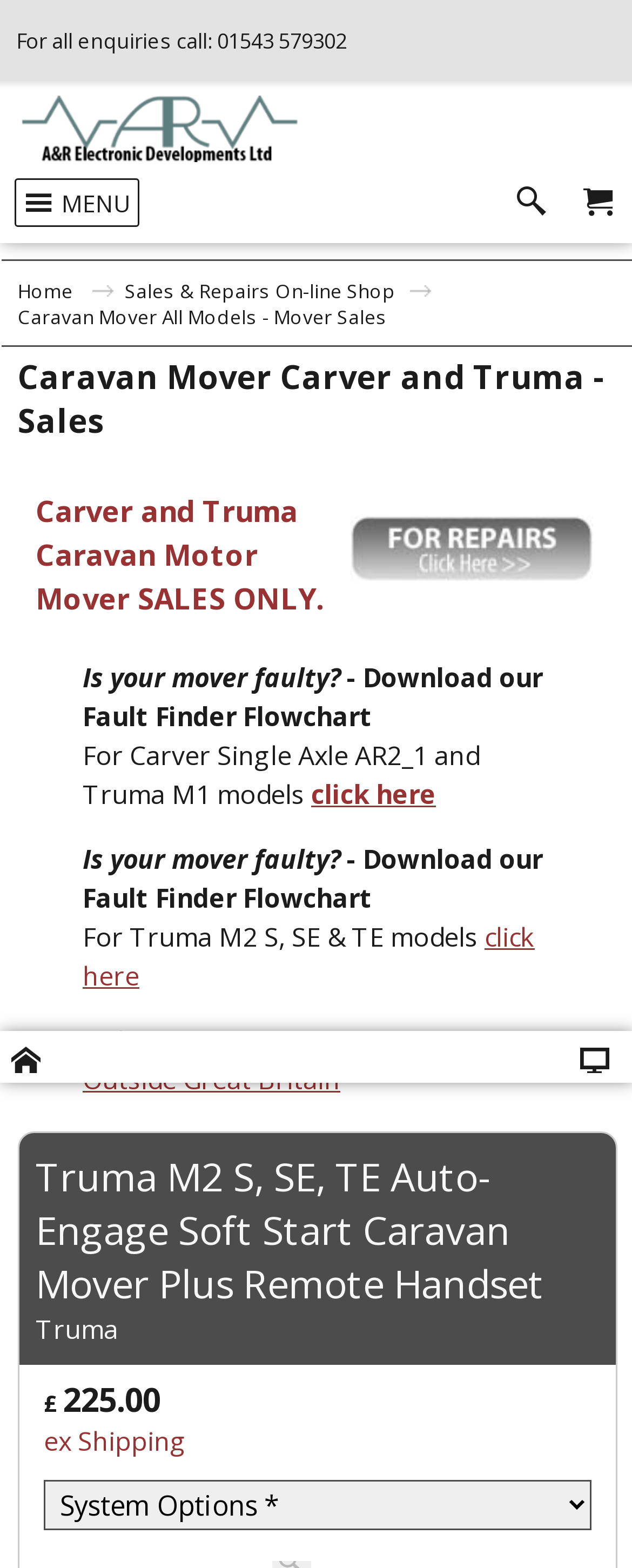Answer the following in one word or a short phrase: 
What is the company name associated with the logo at the top?

A&R Electronic Developments Ltd